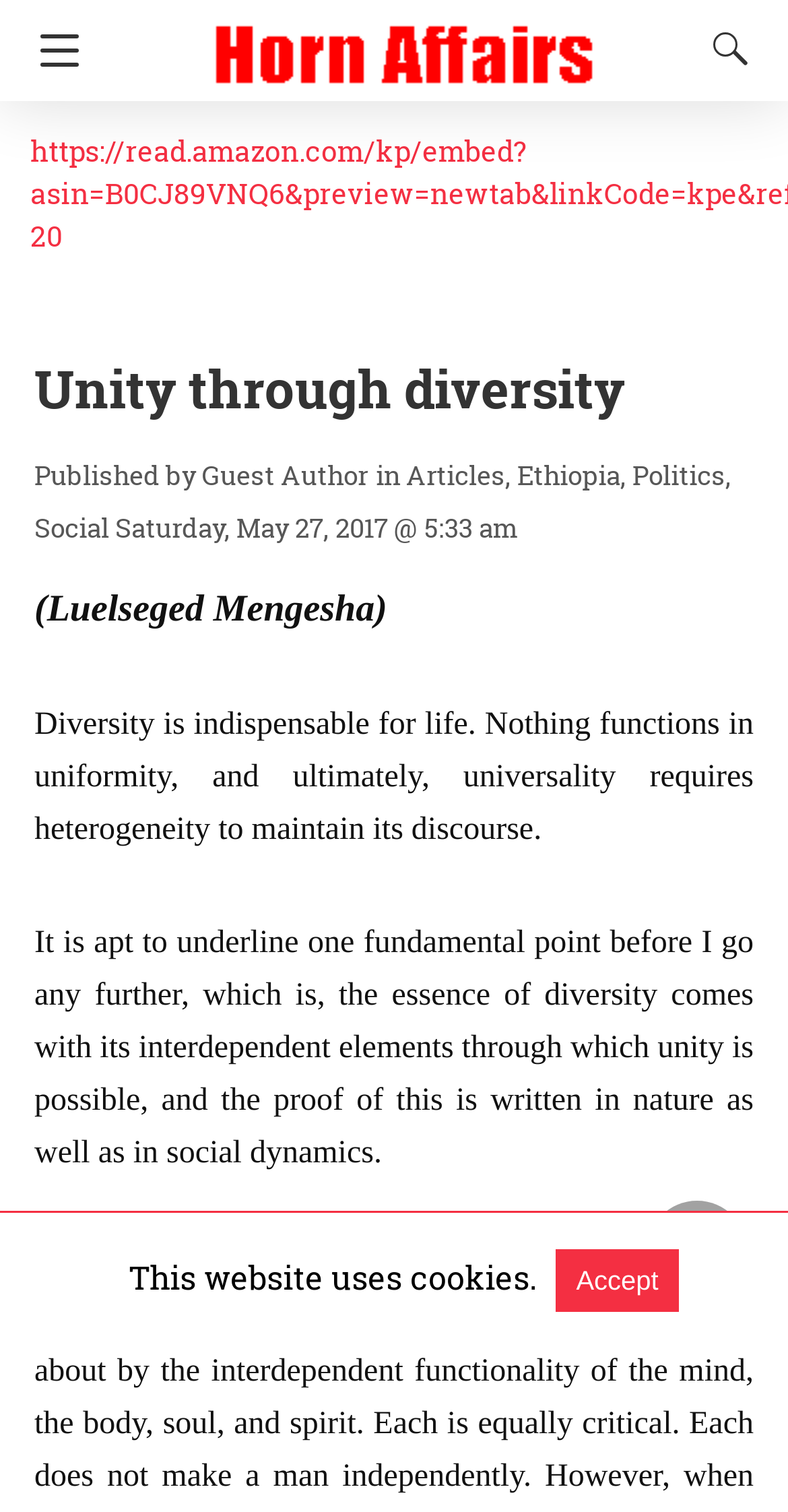What is the purpose of the button at the top right? Observe the screenshot and provide a one-word or short phrase answer.

Search